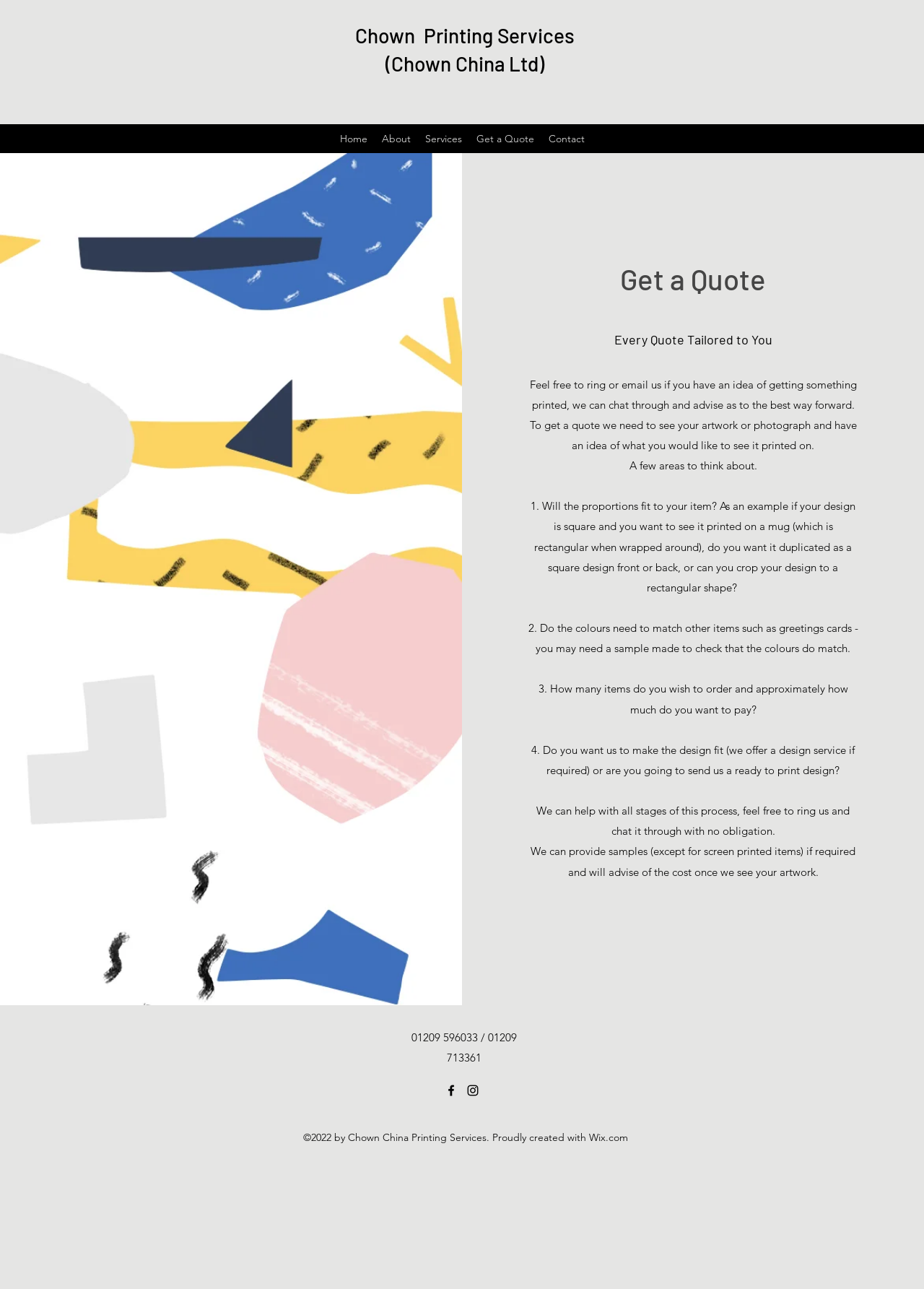Describe every aspect of the webpage in a detailed manner.

The webpage is about Chown China Printing Services, specifically focused on getting a quote for printing services. At the top, there is a navigation bar with links to different sections of the website, including Home, About, Services, Get a Quote, and Contact. Below the navigation bar, there is a large image taking up half of the screen, with a heading "Get a Quote" on the right side.

The main content of the page is divided into sections, with headings and paragraphs of text. The first section explains that every quote is tailored to the customer's needs, and that the company can advise on the best way forward for printing projects. The second section outlines the information needed to get a quote, including the artwork or photograph, and the desired printing material.

There are four numbered points that ask the customer to consider certain factors, such as whether the design proportions fit the item, whether the colors need to match other items, the quantity and budget of the order, and whether the customer needs design services. The text is accompanied by a few static images, including a cutout shape at the top and social media icons at the bottom.

At the bottom of the page, there is a section with contact information, including phone numbers and a social media bar with links to Facebook and Instagram. The page also includes a copyright notice at the very bottom.